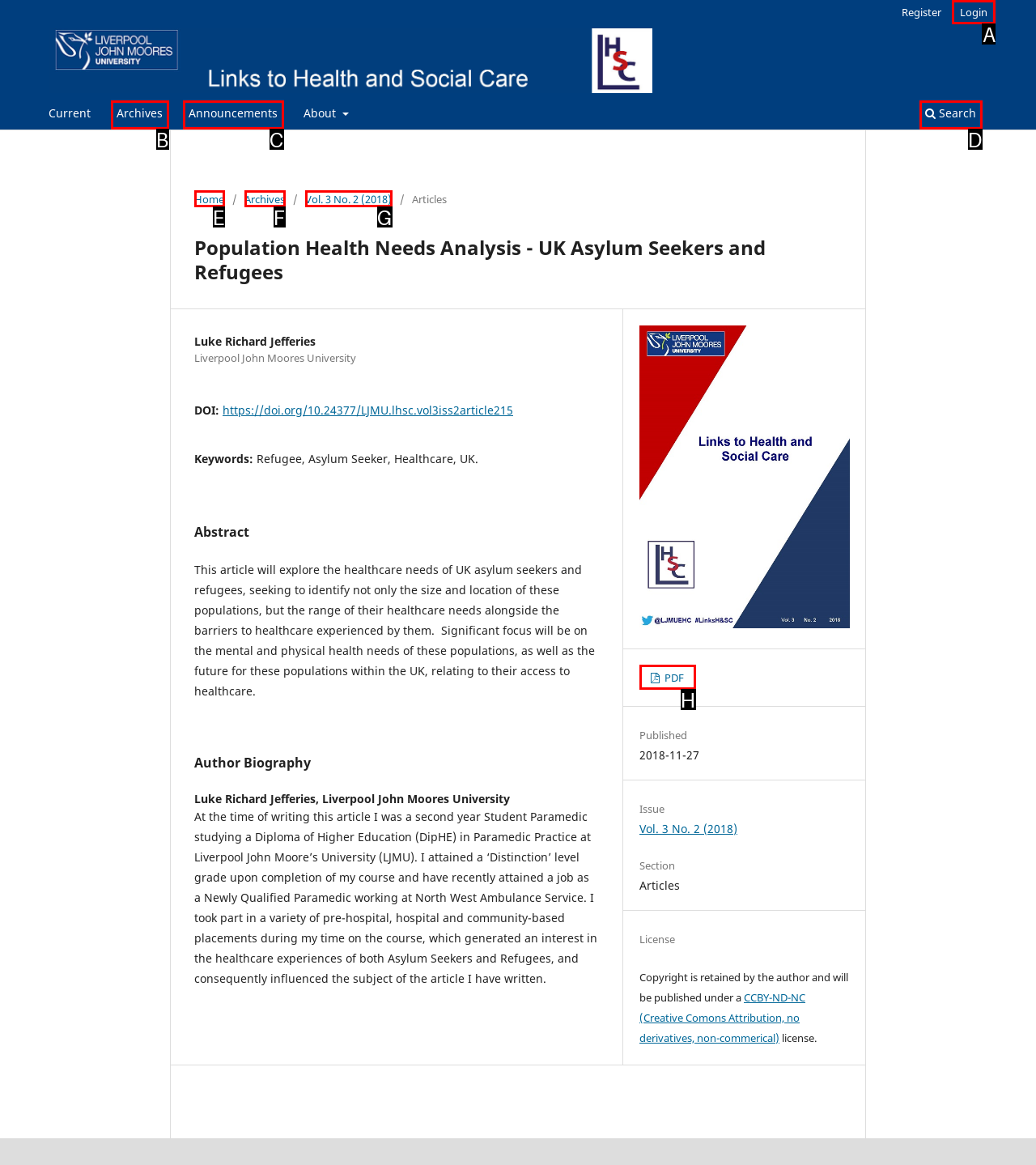Which option corresponds to the following element description: Vol. 3 No. 2 (2018)?
Please provide the letter of the correct choice.

G